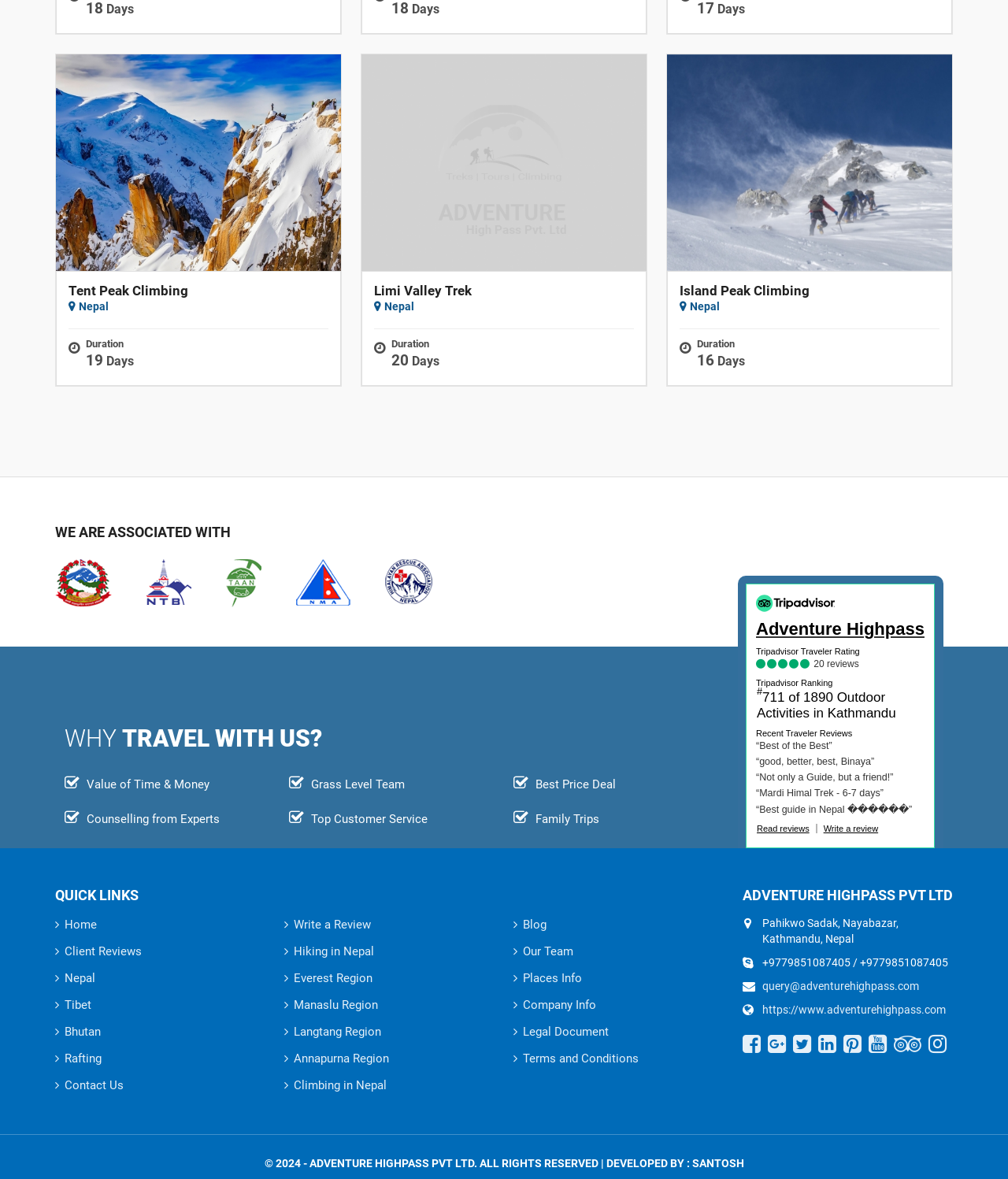What is the ranking of this company on TripAdvisor?
Identify the answer in the screenshot and reply with a single word or phrase.

#711 of 1890